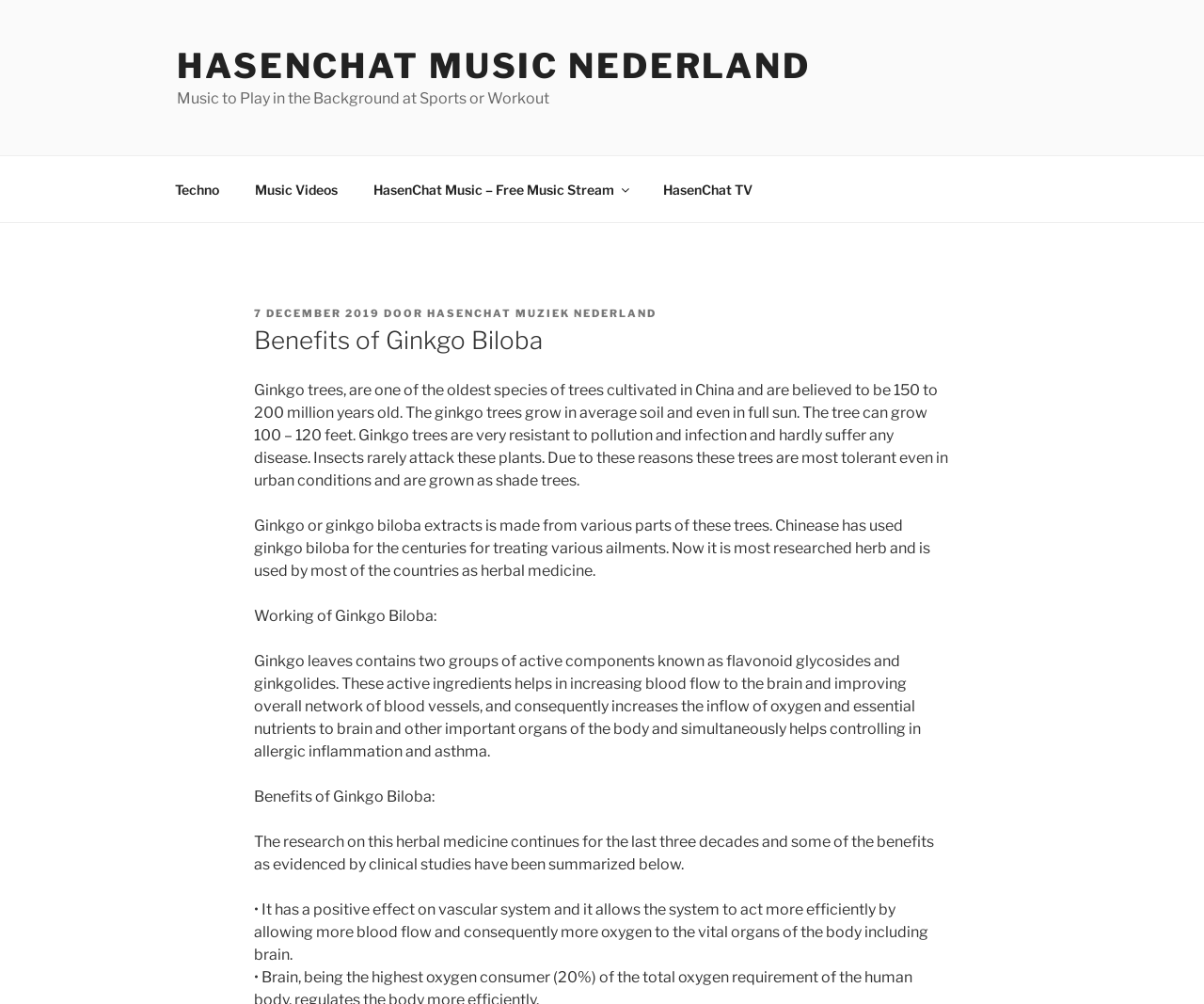Given the description "Techno", determine the bounding box of the corresponding UI element.

[0.131, 0.165, 0.195, 0.211]